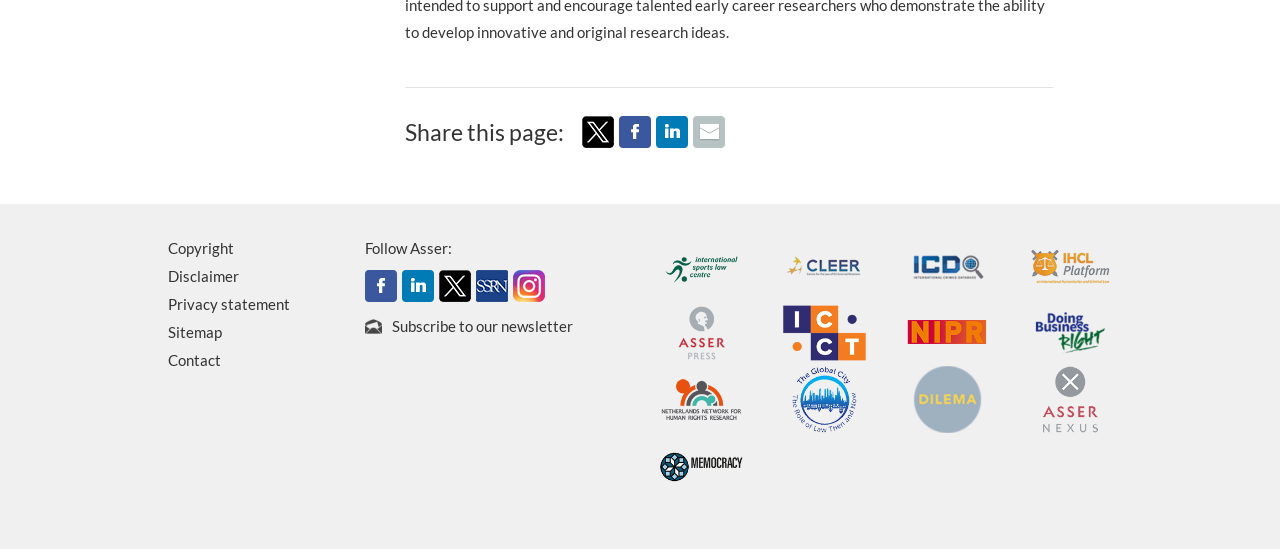What is the name of the research paper series linked on the webpage?
Please ensure your answer to the question is detailed and covers all necessary aspects.

The webpage contains a link to the T.M.C. Asser Institute for International & European Law Research Paper Series, which suggests that this is a research paper series related to international and European law.